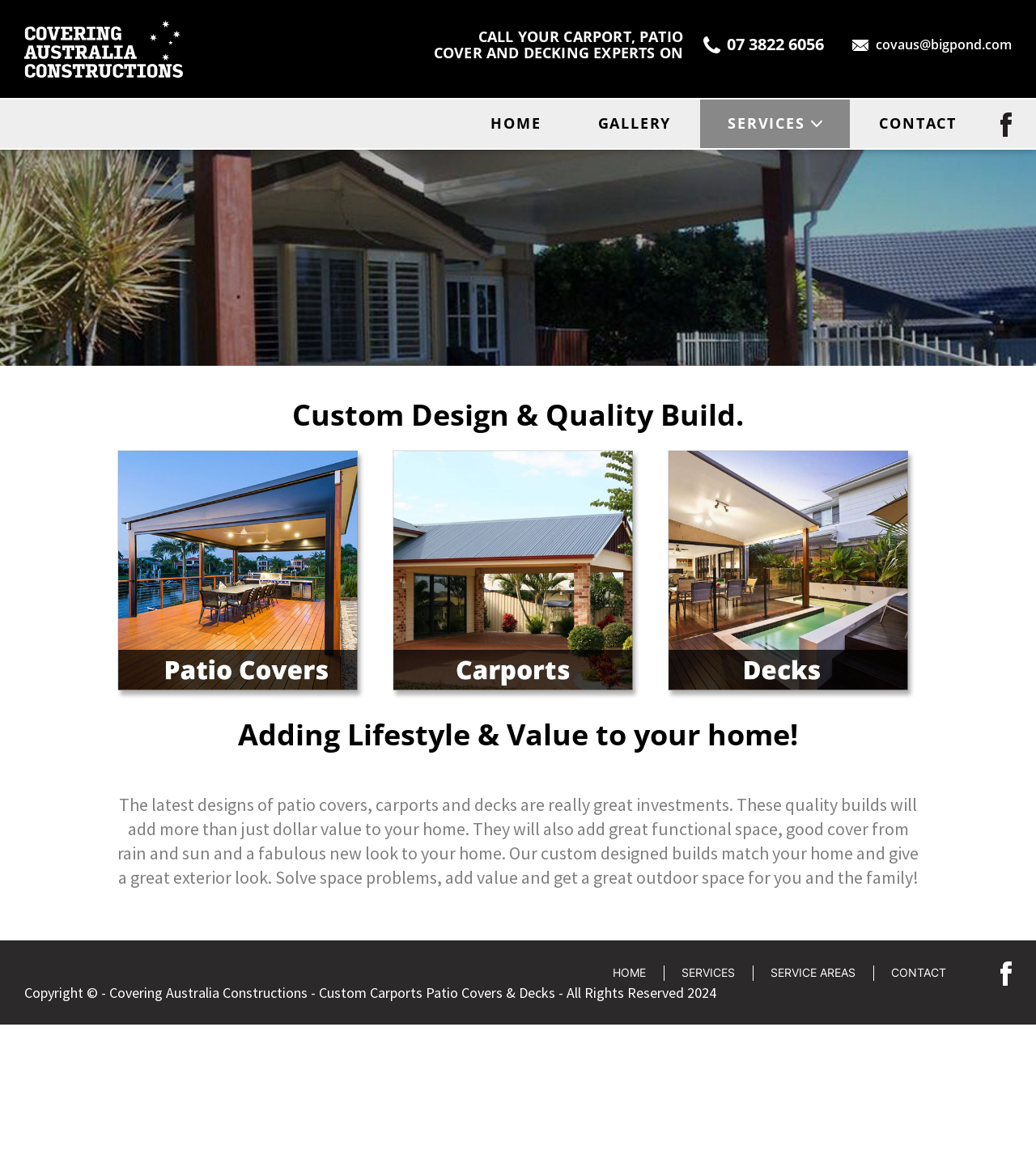Given the description 07 3822 6056, predict the bounding box coordinates of the UI element. Ensure the coordinates are in the format (top-left x, top-left y, bottom-right x, bottom-right y) and all values are between 0 and 1.

[0.679, 0.029, 0.795, 0.048]